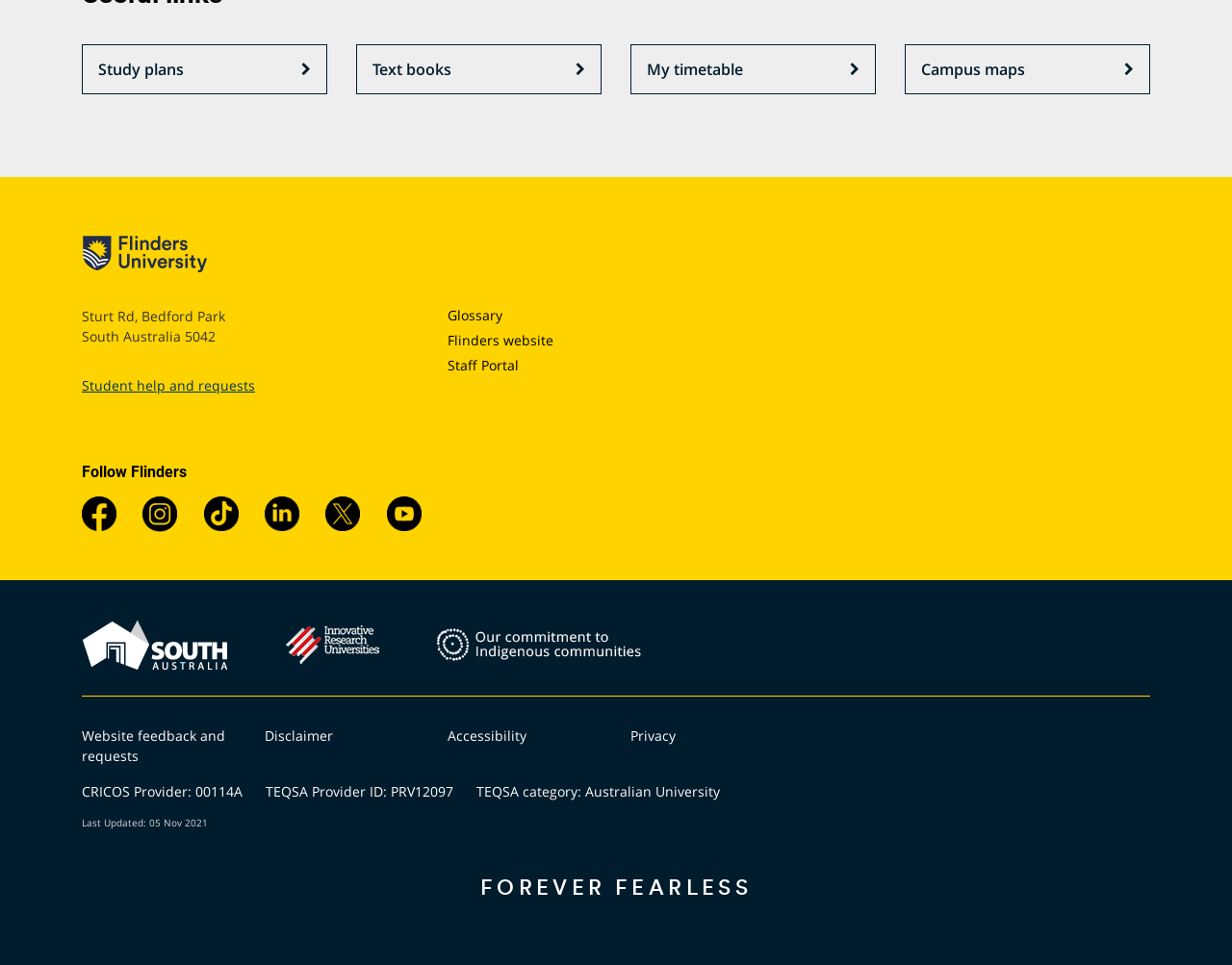Please find the bounding box coordinates of the element's region to be clicked to carry out this instruction: "Click on Study plans".

[0.066, 0.046, 0.266, 0.097]